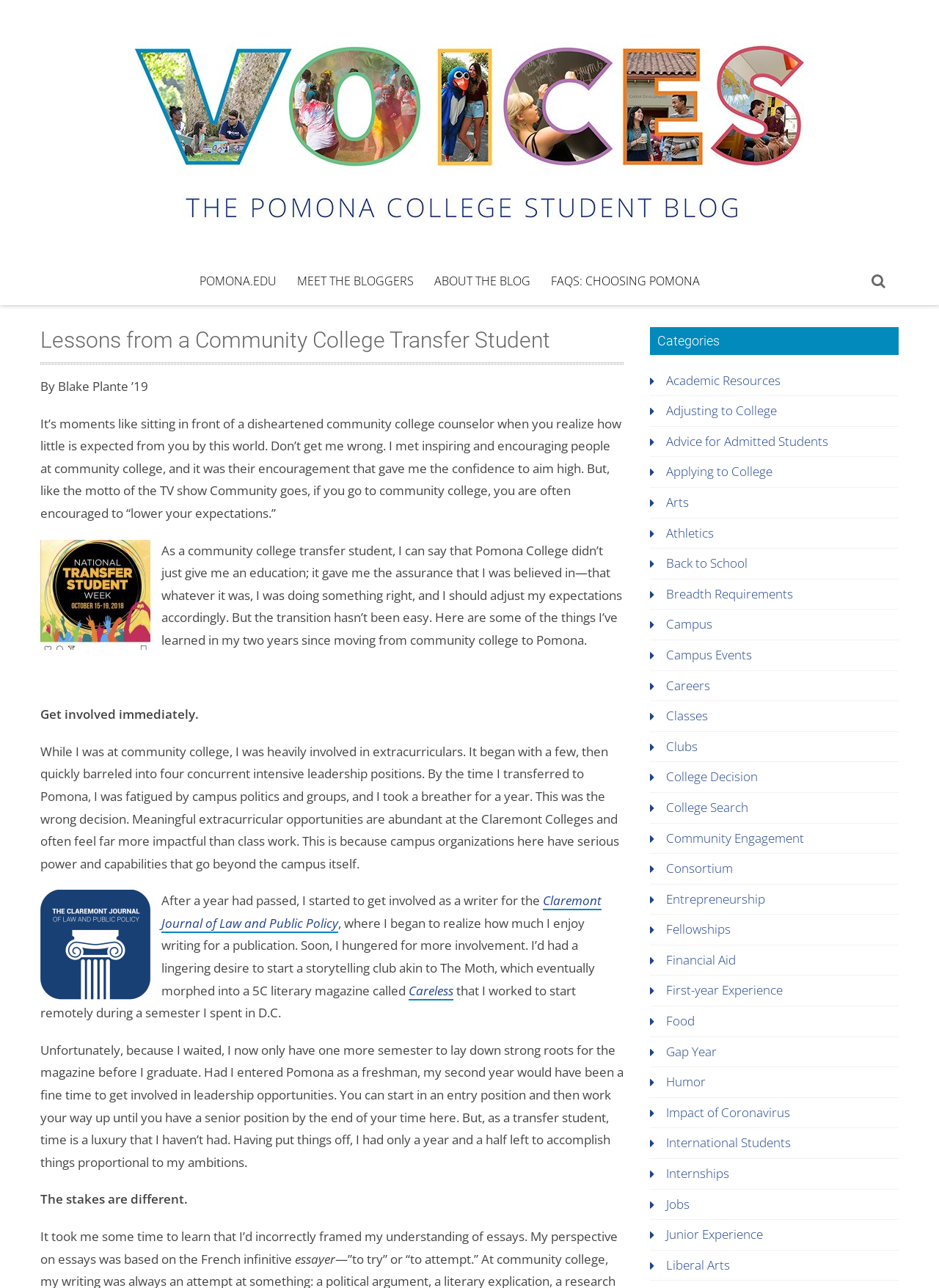What is the name of the publication the author writes for?
Answer the question with a detailed and thorough explanation.

The name of the publication can be found in the text '...I started to get involved as a writer for the Claremont Journal of Law and Public Policy', which is located in the middle of the article.